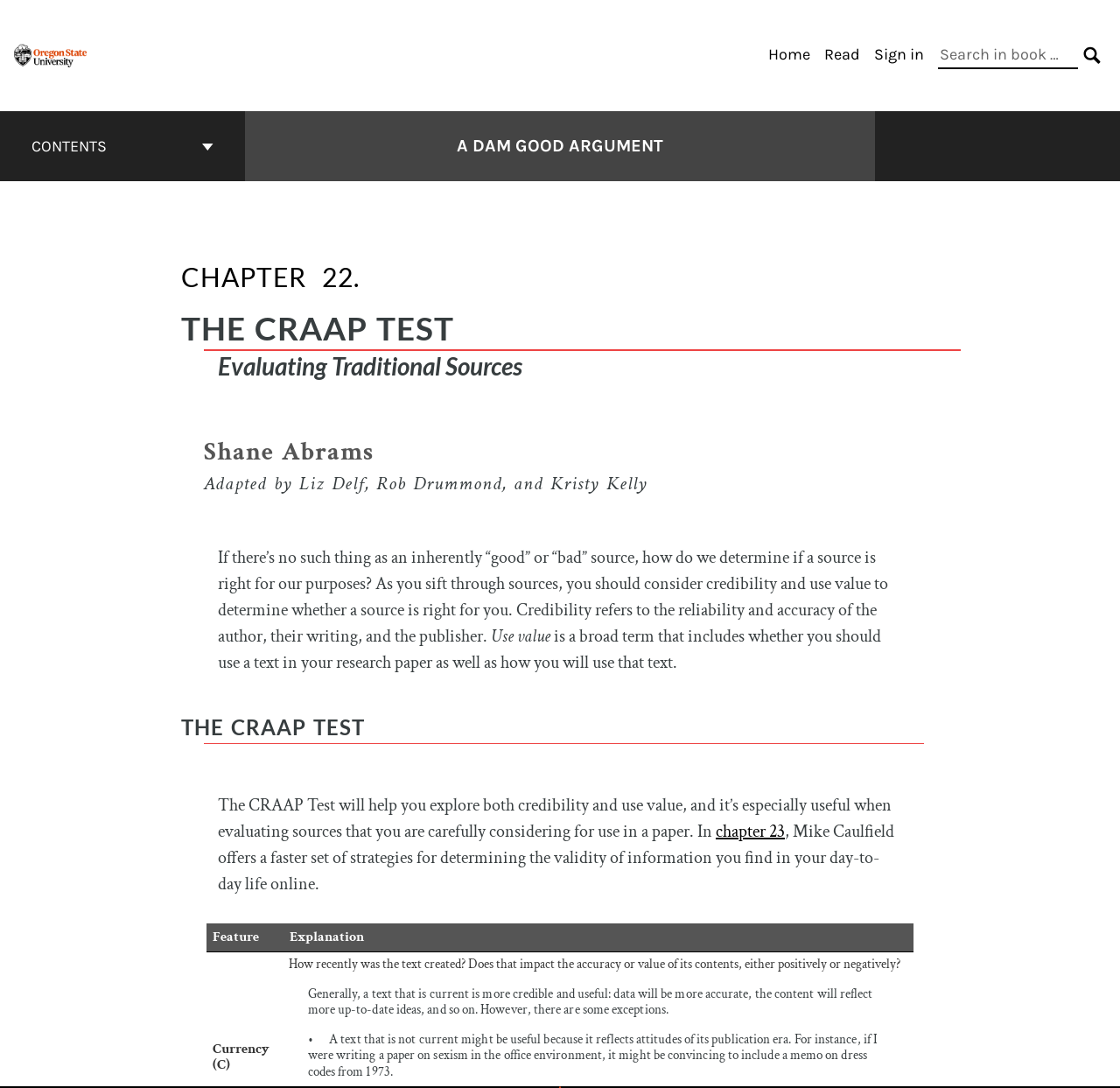Look at the image and write a detailed answer to the question: 
What is the purpose of the CRAAP Test?

The CRAAP Test is mentioned as a method to evaluate sources, specifically to explore credibility and use value. This is evident from the text 'The CRAAP Test will help you explore both credibility and use value...'.